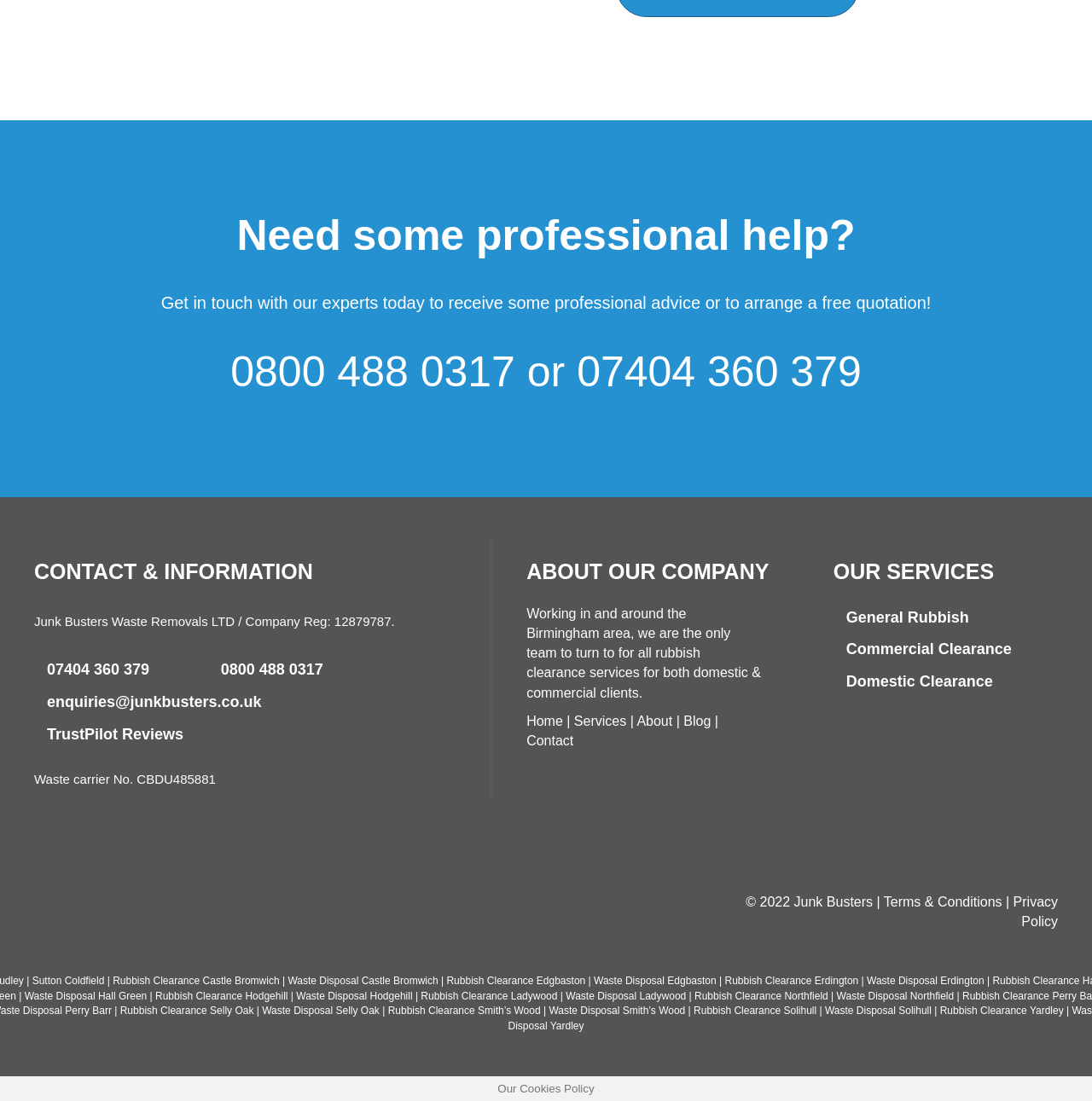Consider the image and give a detailed and elaborate answer to the question: 
What is the company's name?

The company's name can be found in the CONTACT & INFORMATION section, where it lists the company name as Junk Busters Waste Removals LTD, along with the company registration number.